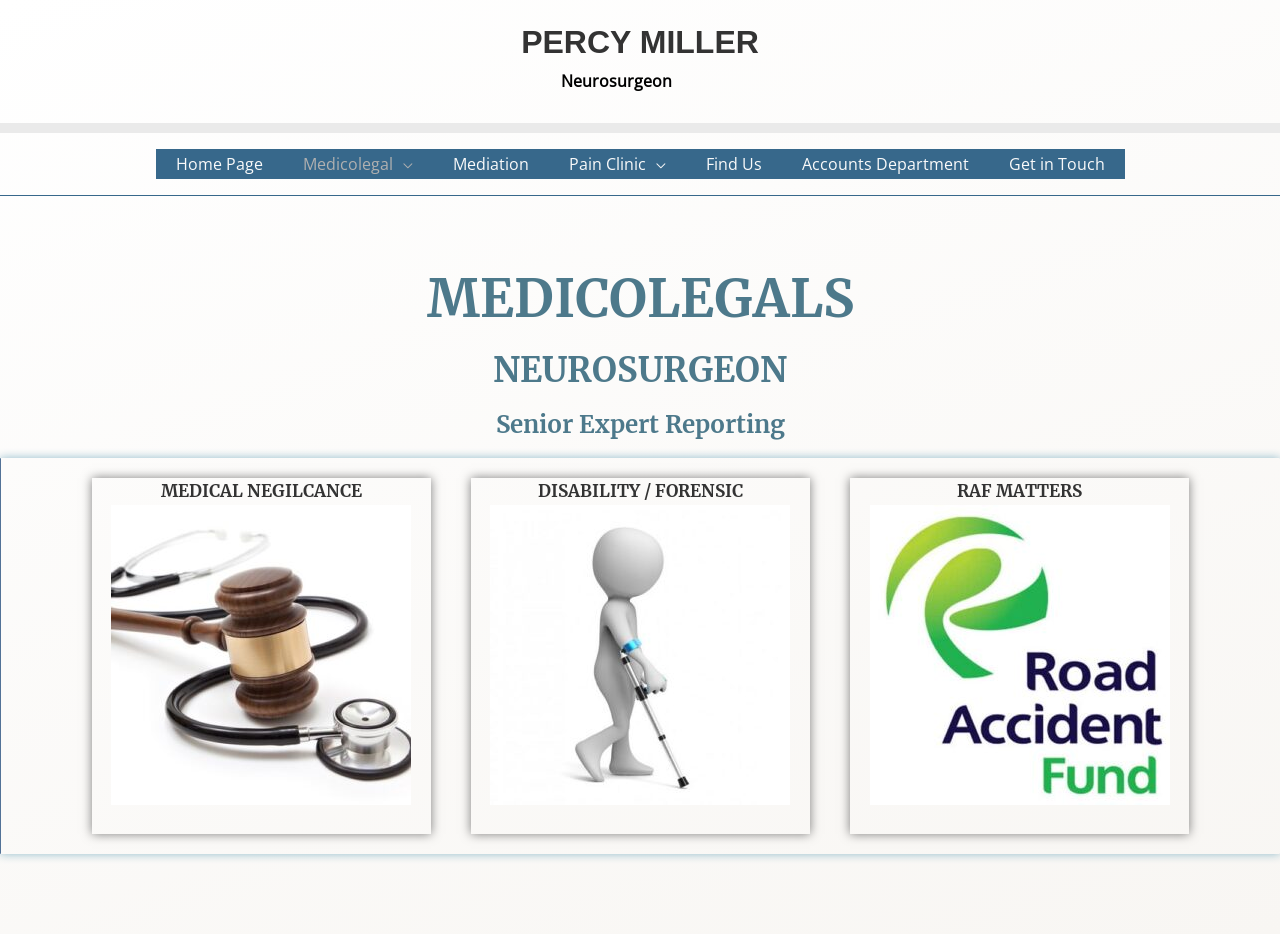Identify the bounding box for the UI element described as: "Medicolegal". The coordinates should be four float numbers between 0 and 1, i.e., [left, top, right, bottom].

[0.221, 0.158, 0.338, 0.189]